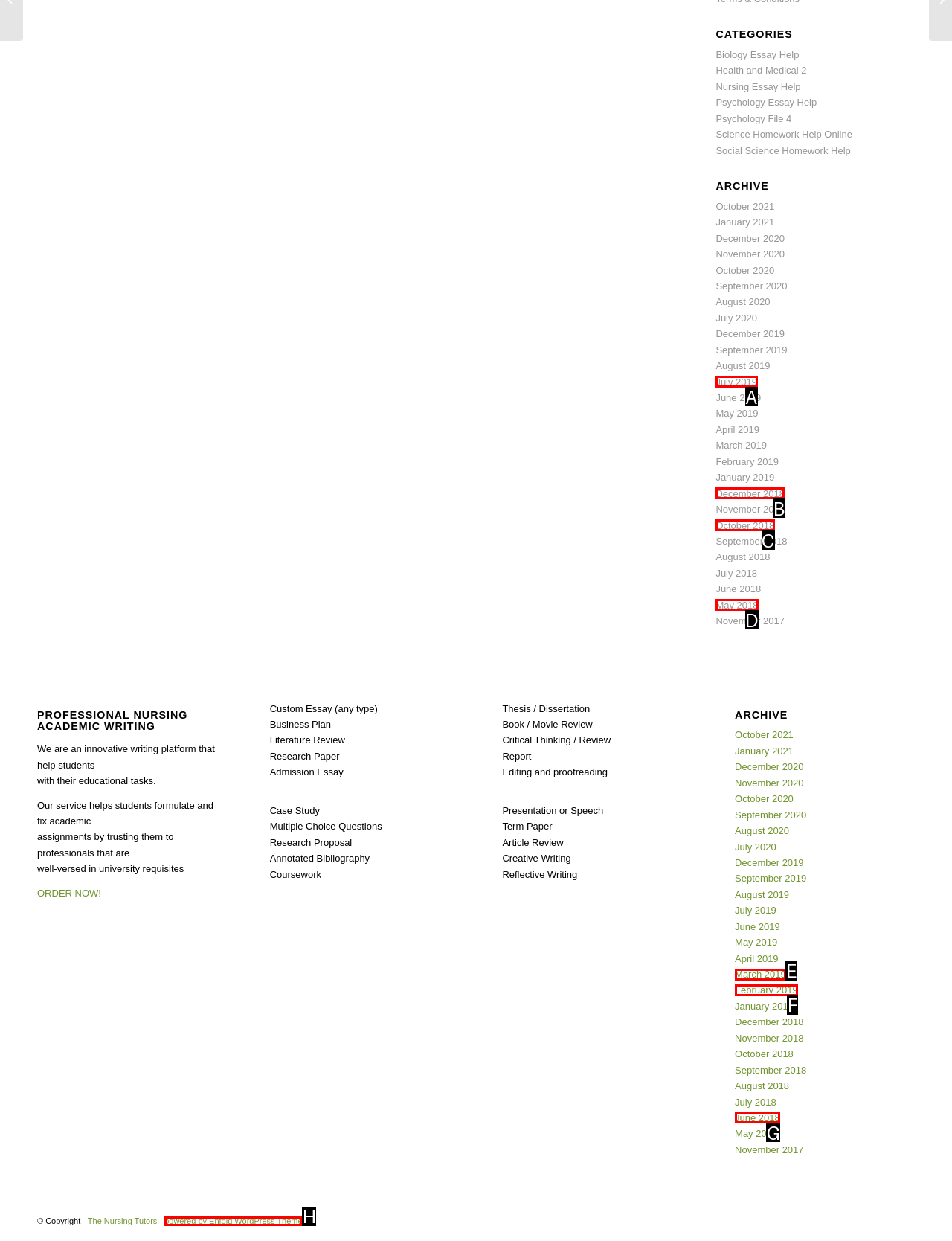Refer to the element description: powered by Enfold WordPress Theme and identify the matching HTML element. State your answer with the appropriate letter.

H